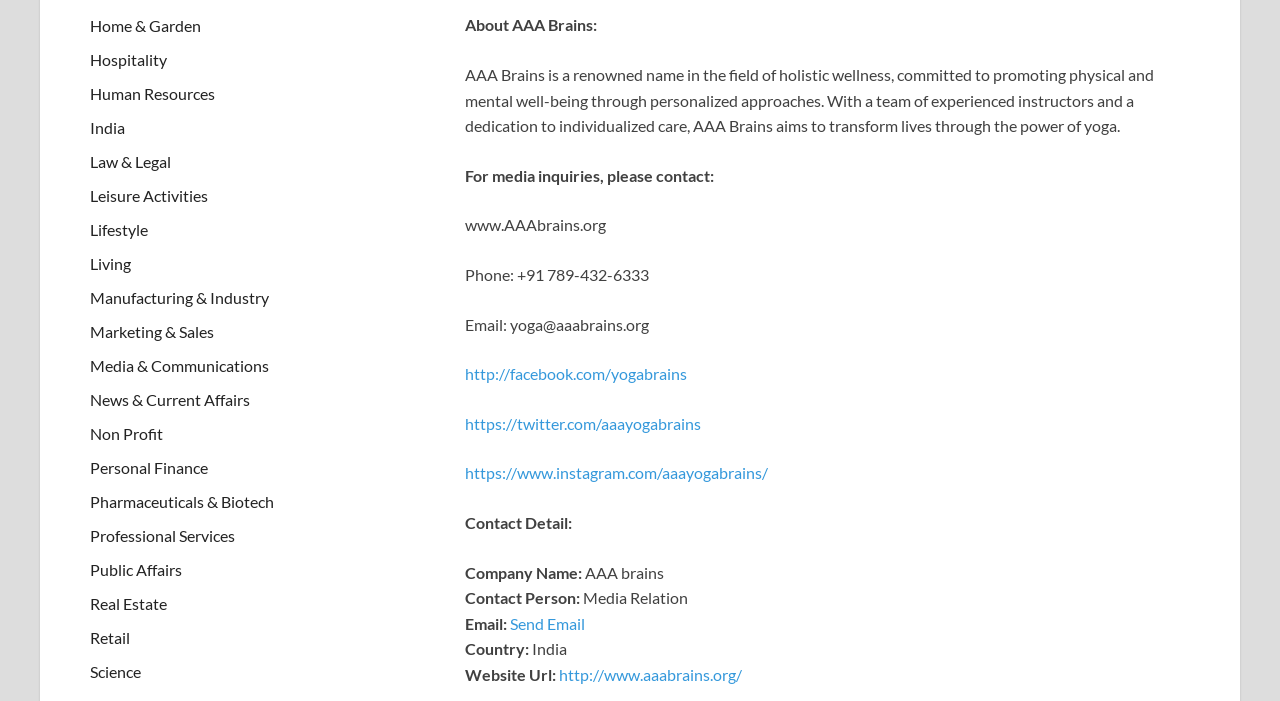What is the phone number for media inquiries?
Answer with a single word or short phrase according to what you see in the image.

+91 789-432-6333